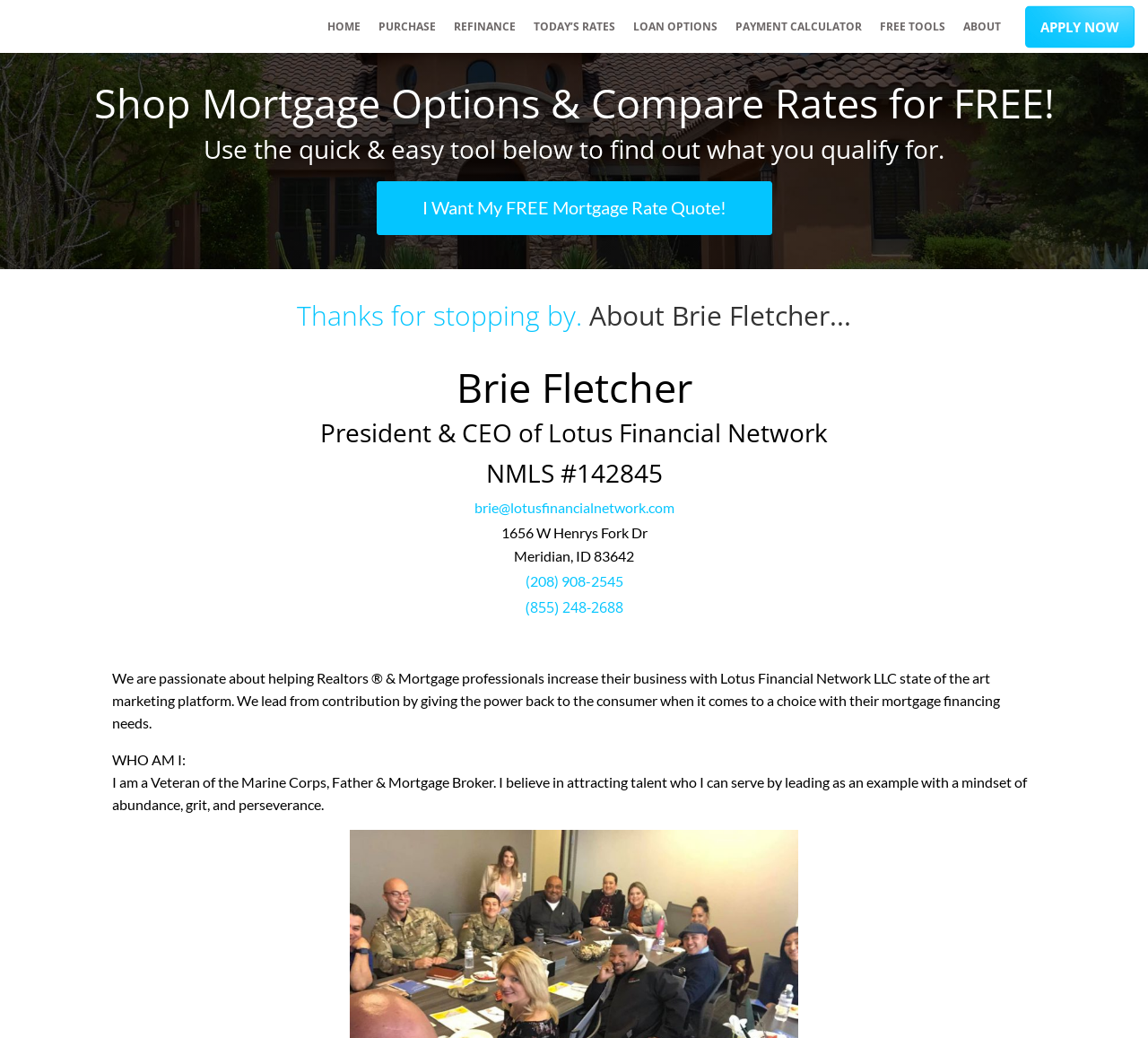What is the purpose of the quick and easy tool?
Based on the image, provide a one-word or brief-phrase response.

To find out what you qualify for